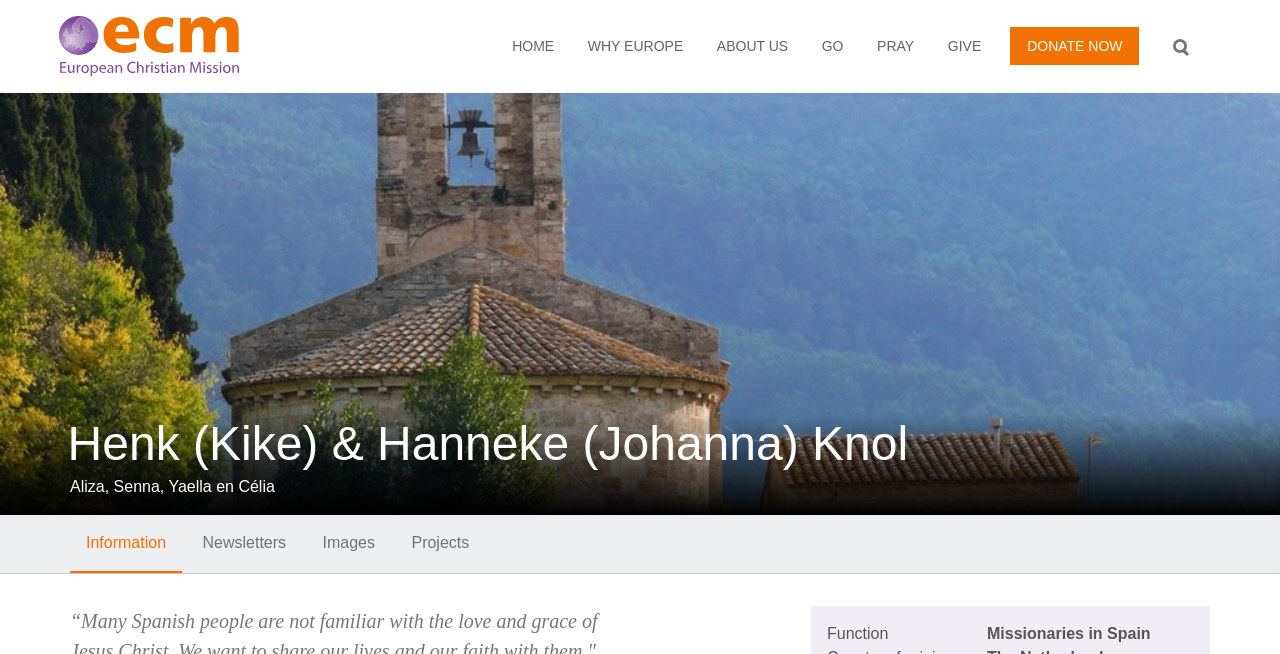How many children do Henk and Hanneke Knol have?
From the image, respond using a single word or phrase.

4